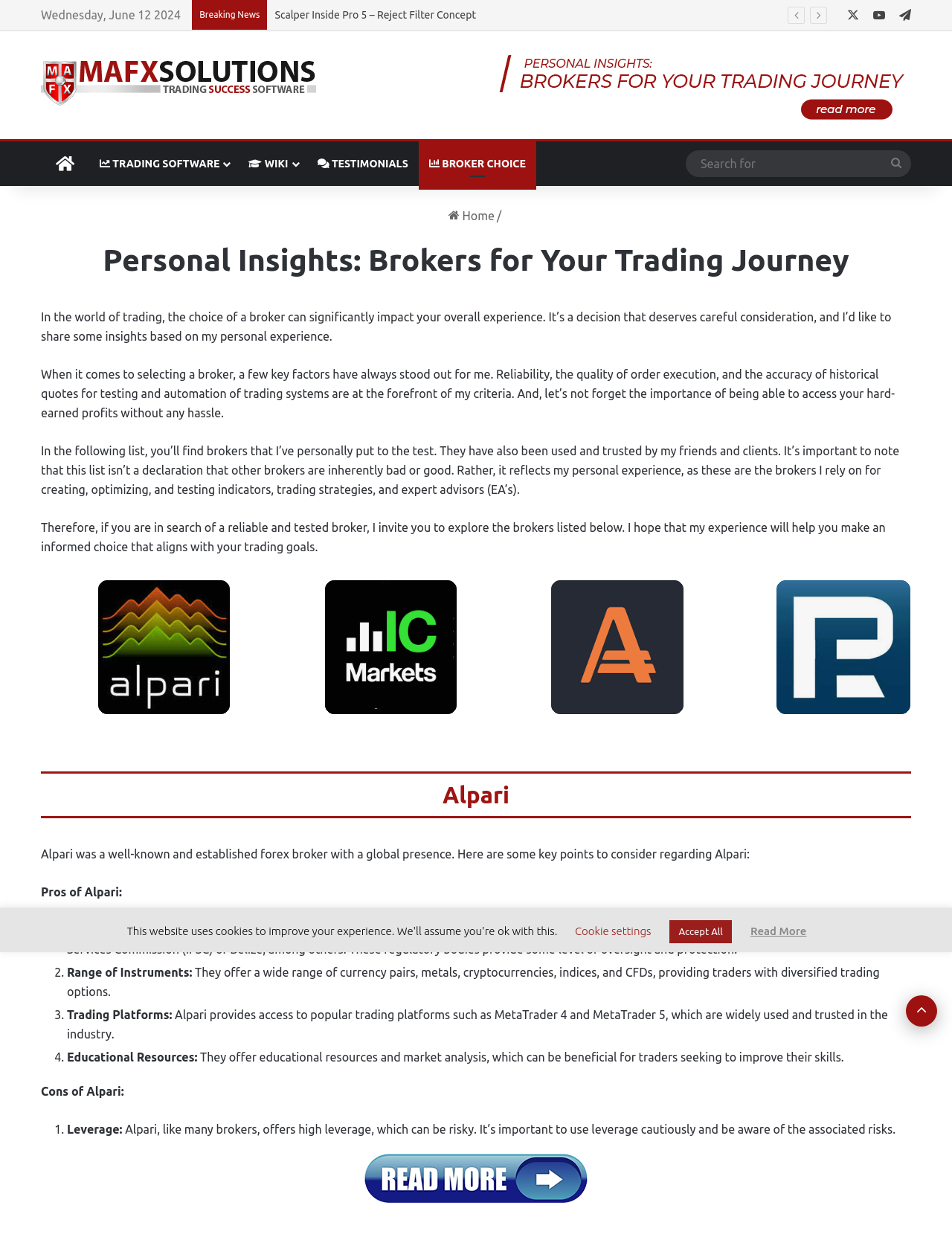Based on the description "Back to top button", find the bounding box of the specified UI element.

[0.952, 0.799, 0.984, 0.824]